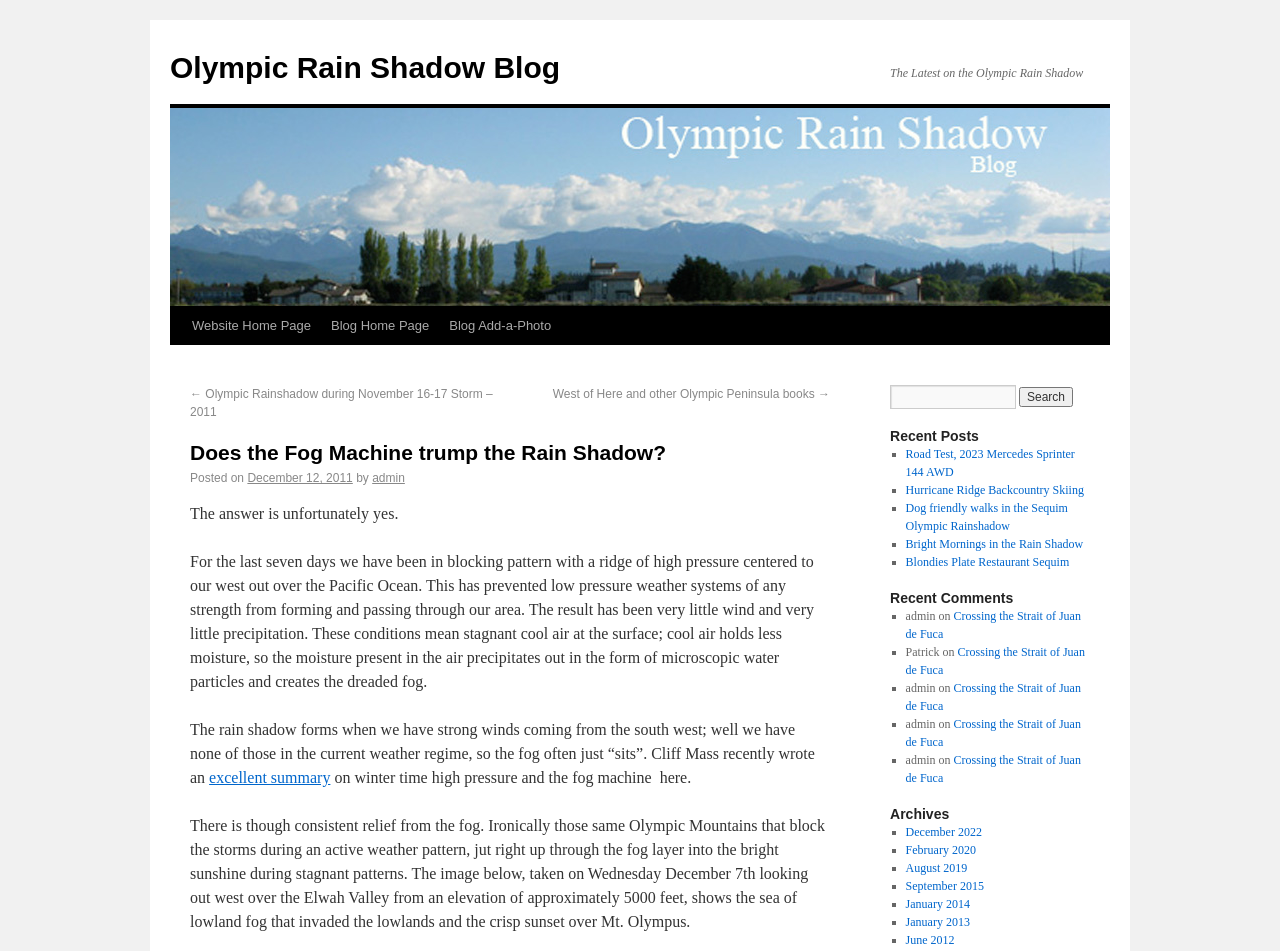Identify and extract the heading text of the webpage.

Does the Fog Machine trump the Rain Shadow?